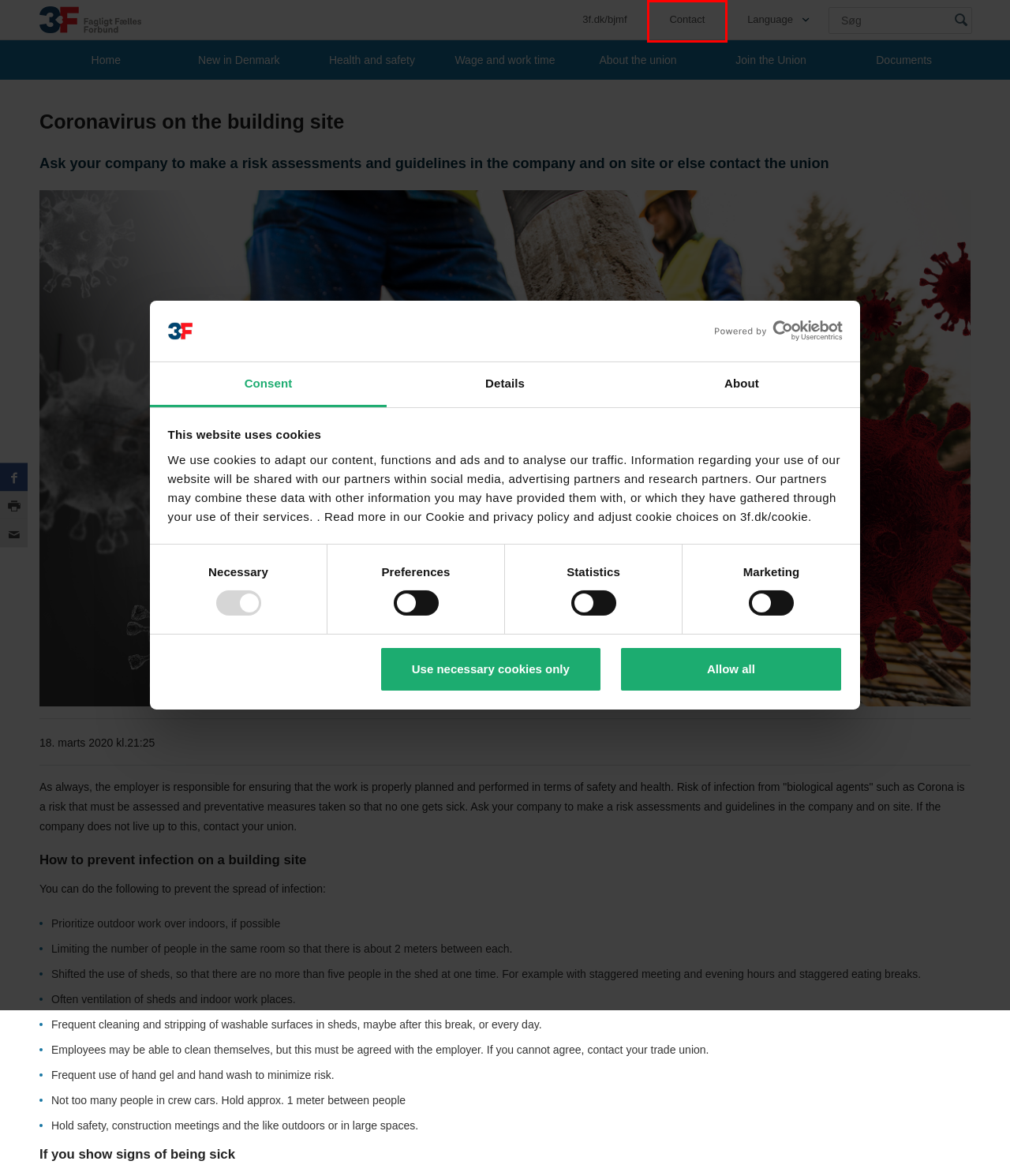You are provided with a screenshot of a webpage containing a red rectangle bounding box. Identify the webpage description that best matches the new webpage after the element in the bounding box is clicked. Here are the potential descriptions:
A. Contact the unionen
B. What is behind “Powered by Cookiebot™” - Cookiebot
C. 3F Bygge-, Jord- og Miljøarbejdernes Fagforening i København - 3F
D. Tilgængelighedserklæring
E. 3F fagforening og a-kasse - 3F
F. BJMF-Immigrant
G. European Federation of Building and Woodworkers
H. bjmfimmigrant

A